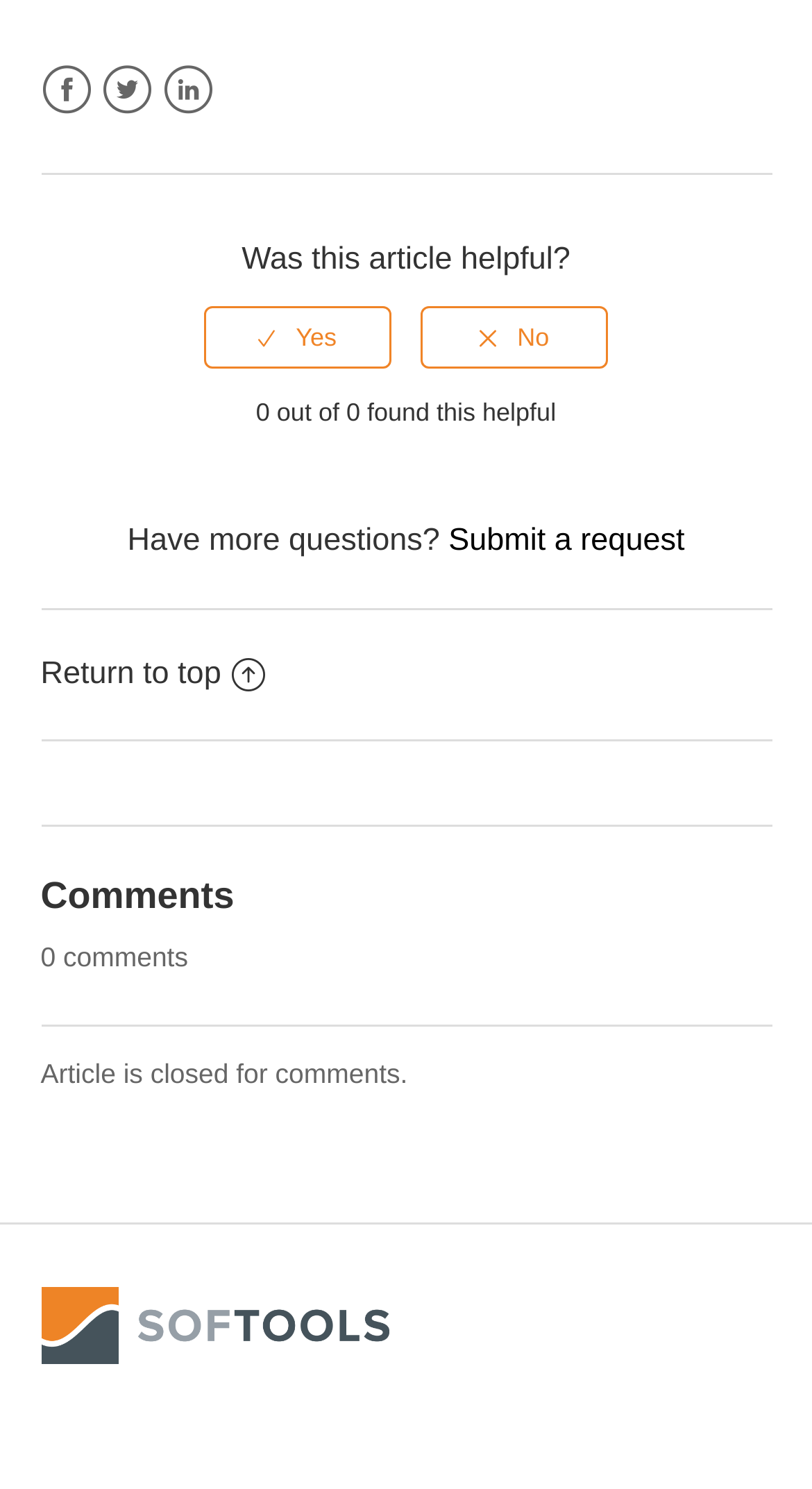Please find the bounding box coordinates of the clickable region needed to complete the following instruction: "Return to top". The bounding box coordinates must consist of four float numbers between 0 and 1, i.e., [left, top, right, bottom].

[0.05, 0.409, 0.95, 0.497]